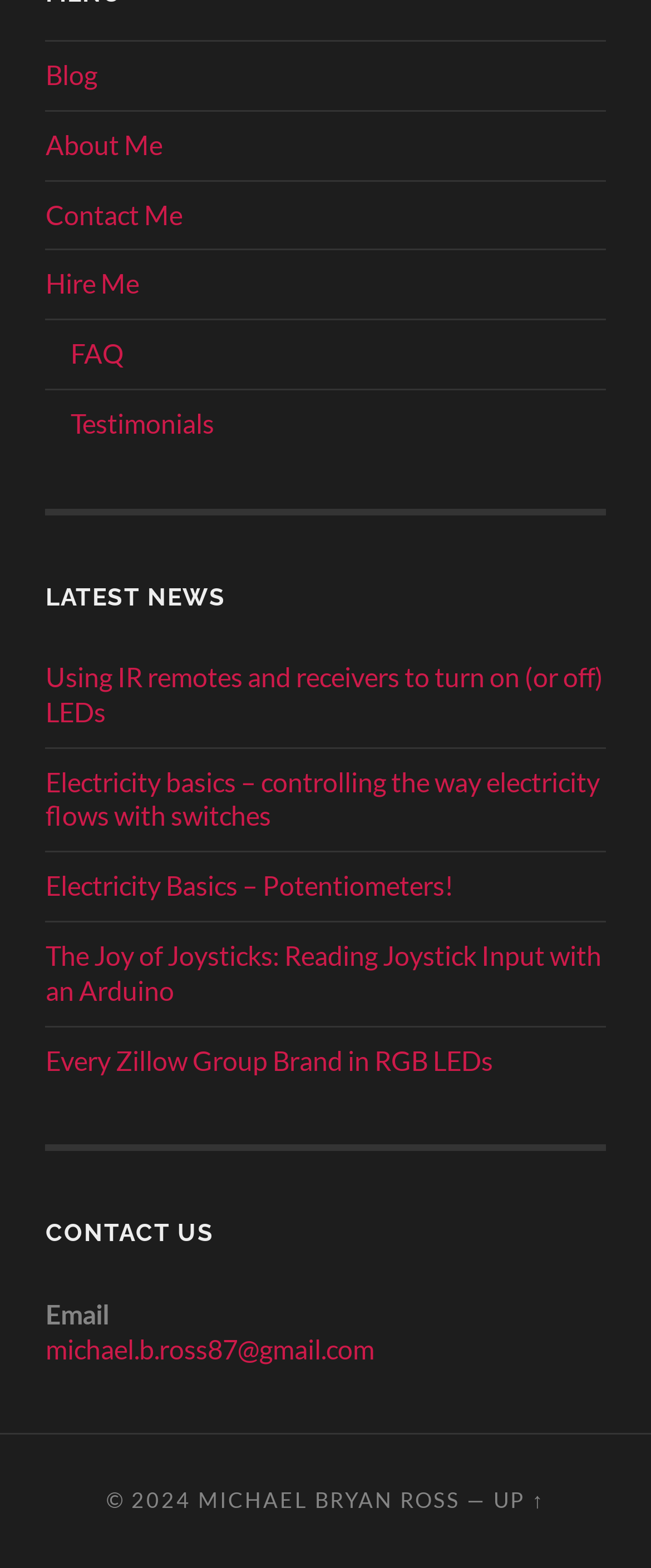Please determine the bounding box of the UI element that matches this description: Electricity Basics – Potentiometers!. The coordinates should be given as (top-left x, top-left y, bottom-right x, bottom-right y), with all values between 0 and 1.

[0.07, 0.555, 0.93, 0.577]